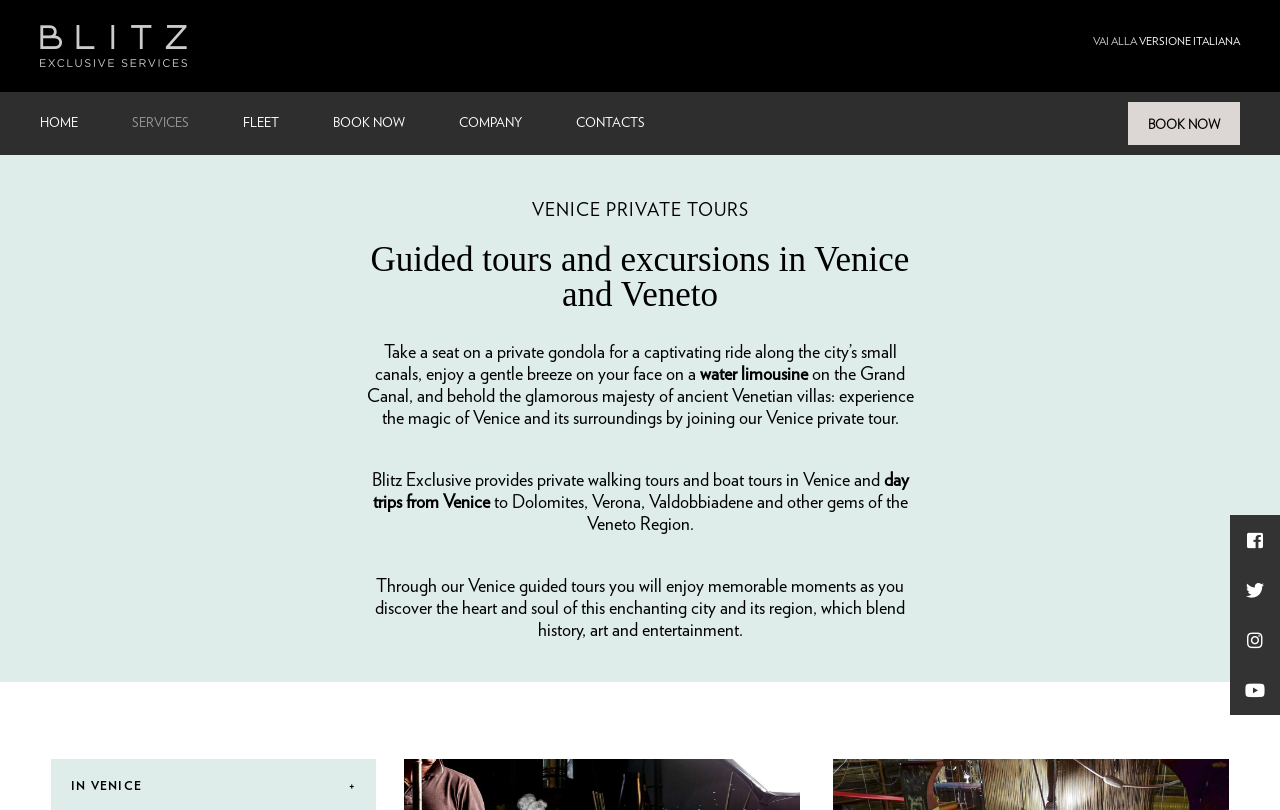Construct a comprehensive caption that outlines the webpage's structure and content.

The webpage is about Blitz Exclusive, a company offering private tours and excursions in Veneto and Venice. At the top, there is a heading with the company name, followed by a navigation menu with links to different sections of the website, including "HOME", "SERVICES", "FLEET", "BOOK NOW", "COMPANY", and "CONTACTS". 

On the top right corner, there is a link to switch to the Italian version of the website. Below the navigation menu, there is a prominent call-to-action button "BOOK NOW". 

The main content of the webpage is divided into sections. The first section is about Venice private tours, with a heading and a brief description of the guided tours and excursions offered in Venice and Veneto. There is a paragraph of text describing the experience of taking a private gondola ride, enjoying a water limousine on the Grand Canal, and exploring ancient Venetian villas. 

The text also mentions that Blitz Exclusive provides private walking tours and boat tours in Venice, as well as day trips to nearby destinations such as Dolomites, Verona, and Valdobbiadene. The section concludes with a paragraph highlighting the memorable moments that can be experienced through their guided tours.

At the bottom of the page, there is a section titled "IN VENICE +" with four social media links represented by icons.